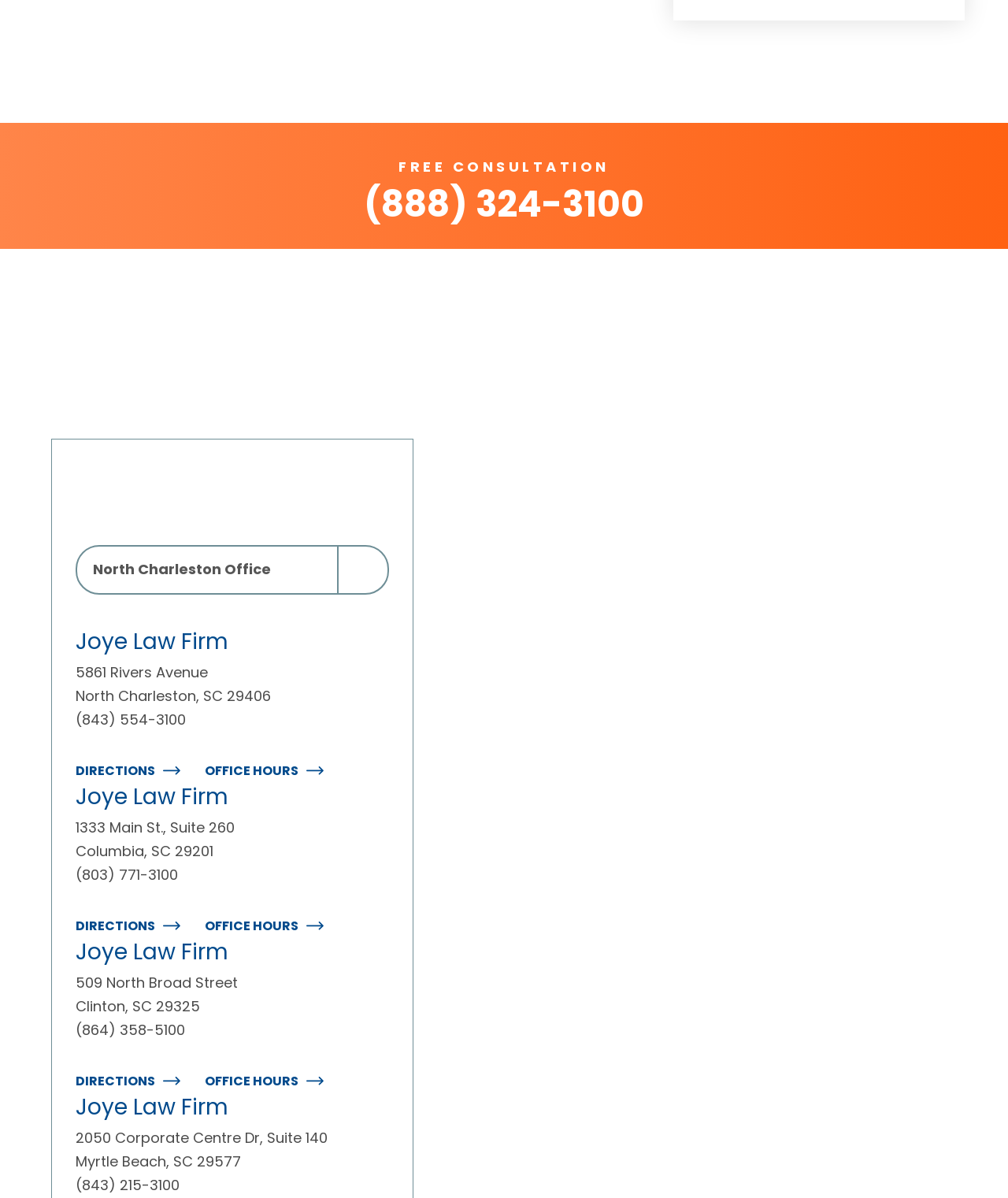Reply to the question below using a single word or brief phrase:
What is the address of the Columbia office?

1333 Main St., Suite 260, Columbia, SC 29201